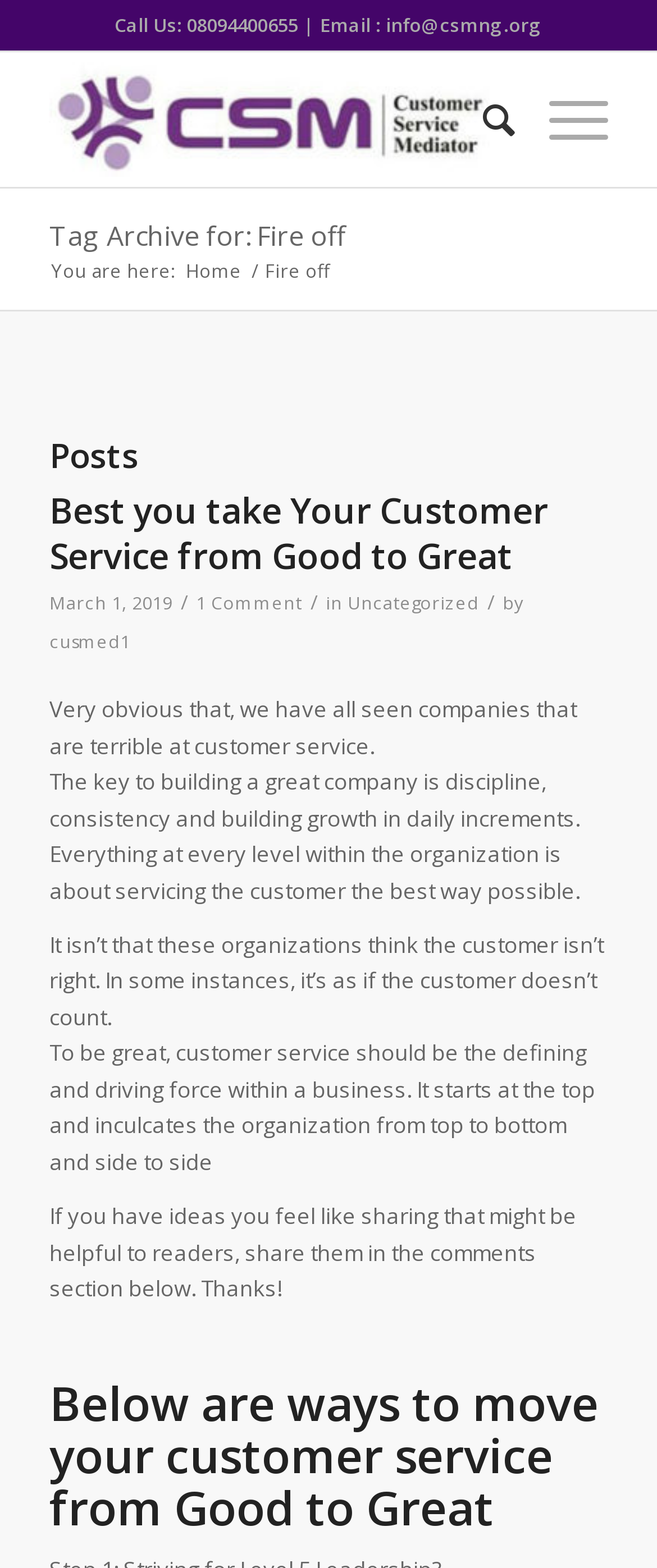Locate the coordinates of the bounding box for the clickable region that fulfills this instruction: "Read the post 'Best you take Your Customer Service from Good to Great'".

[0.075, 0.31, 0.834, 0.369]